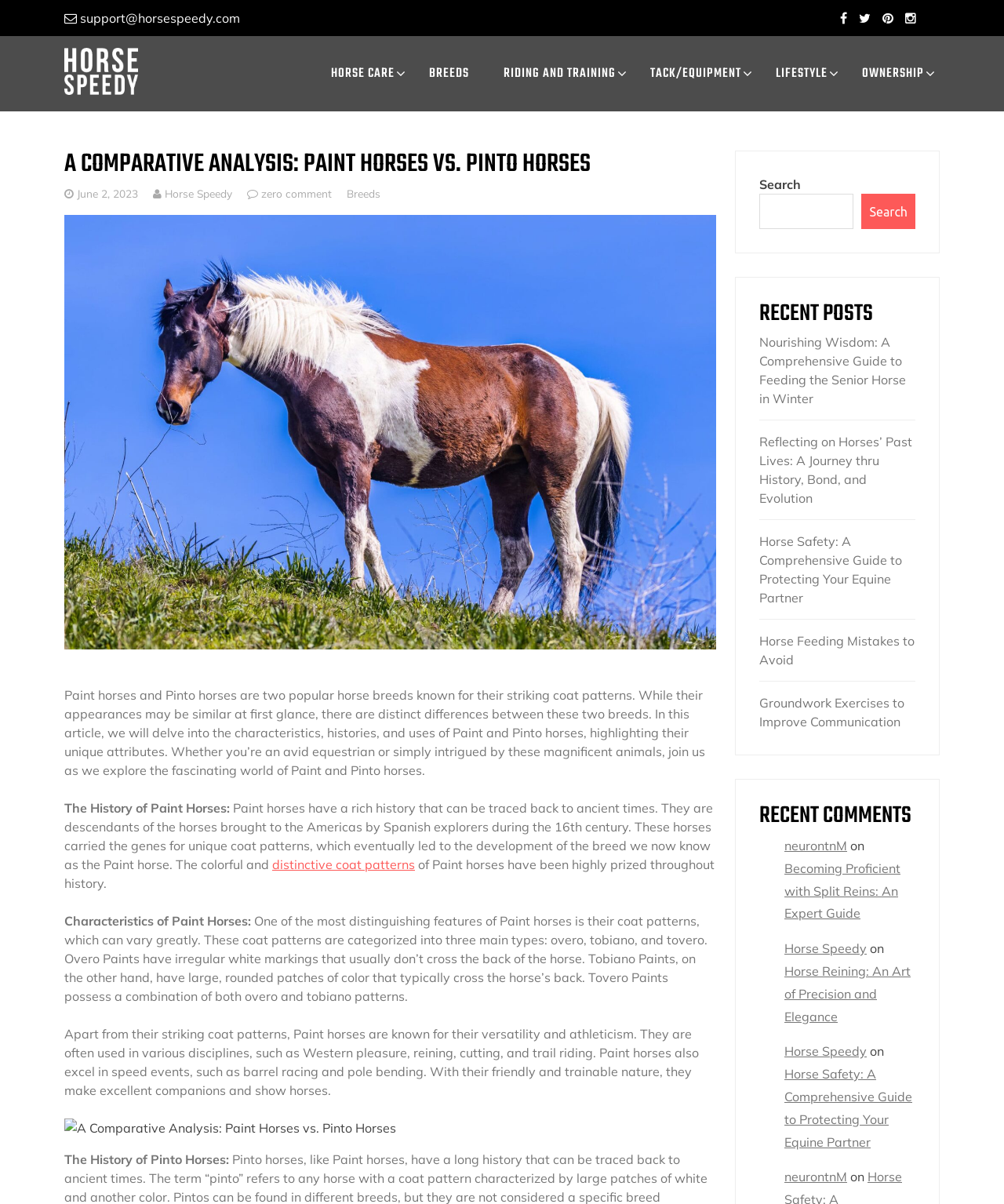Offer a meticulous description of the webpage's structure and content.

This webpage is about comparing Paint horses and Pinto horses, two popular horse breeds known for their striking coat patterns. At the top, there is a logo of Horse Speedy, a website that provides information about horses. Below the logo, there are several links to different sections of the website, including Horse Care, Breeds, Riding and Training, Tack/Equipment, Lifestyle, and Ownership.

The main content of the webpage is an article titled "A Comparative Analysis: Paint Horses vs. Pinto Horses." The article is divided into sections, including the history of Paint horses, their characteristics, and the history of Pinto horses. The text is accompanied by images and figures that illustrate the different coat patterns of the two breeds.

On the right side of the webpage, there is a search bar and a section titled "Recent Posts" that lists several articles about horse care and horse riding. Below the Recent Posts section, there is a section titled "Recent Comments" that lists comments from users on various articles.

At the bottom of the webpage, there is a footer section that contains links to other articles and websites, including a link to the Horse Speedy website.